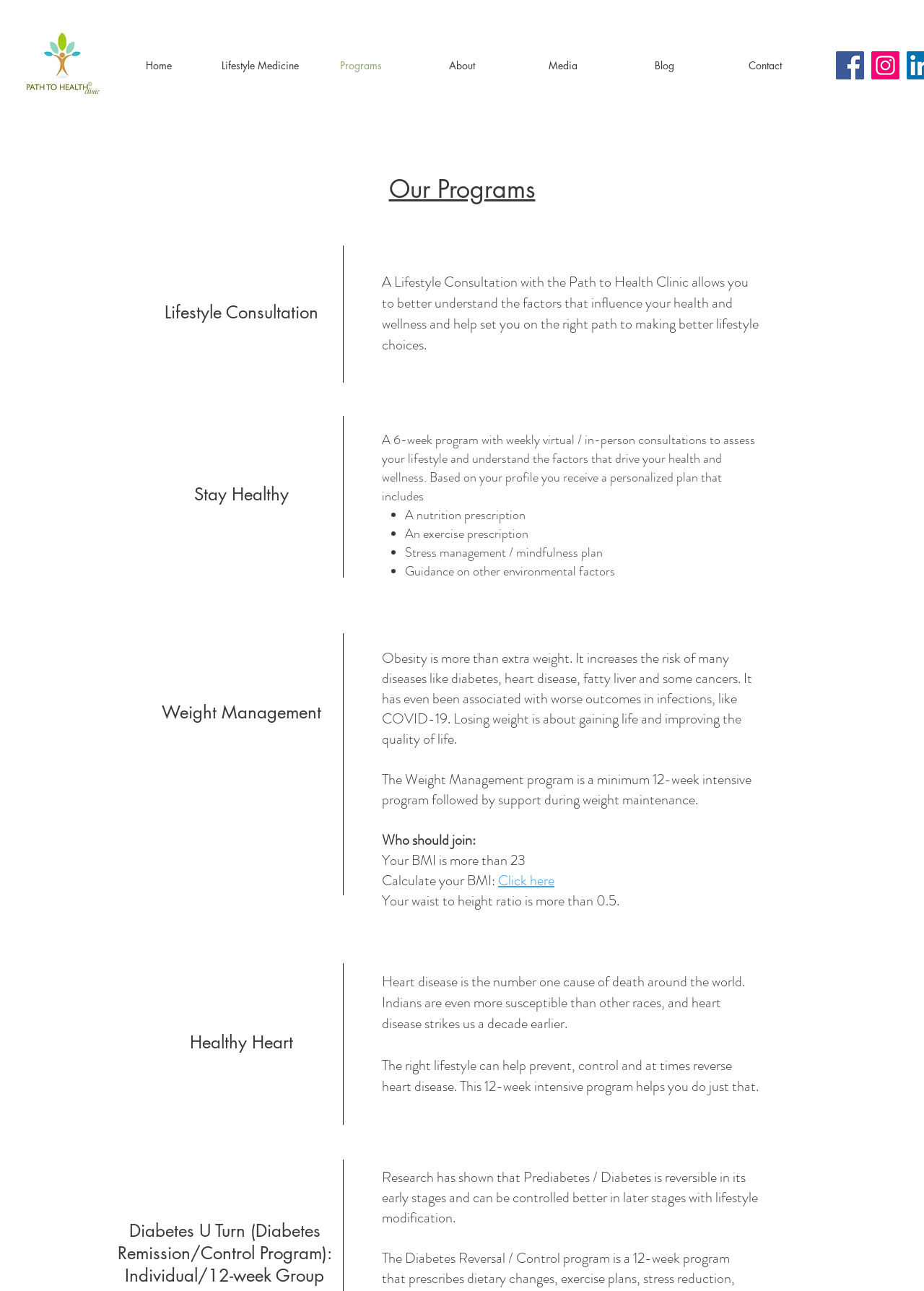Please use the details from the image to answer the following question comprehensively:
What is the purpose of the Healthy Heart program?

According to the webpage, the Healthy Heart program is a 12-week intensive program that helps prevent, control and at times reverse heart disease.